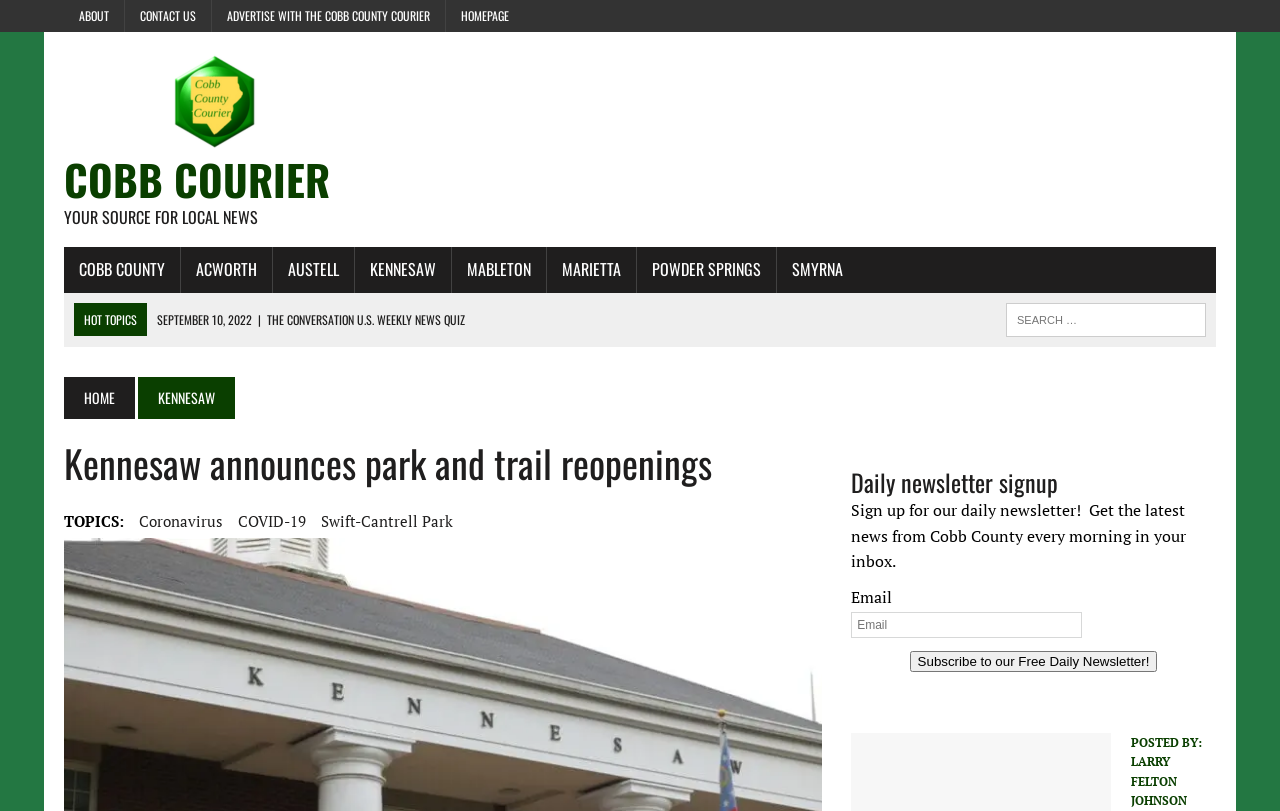Can you find the bounding box coordinates for the element that needs to be clicked to execute this instruction: "Click on the ABOUT link"? The coordinates should be given as four float numbers between 0 and 1, i.e., [left, top, right, bottom].

[0.05, 0.0, 0.097, 0.039]